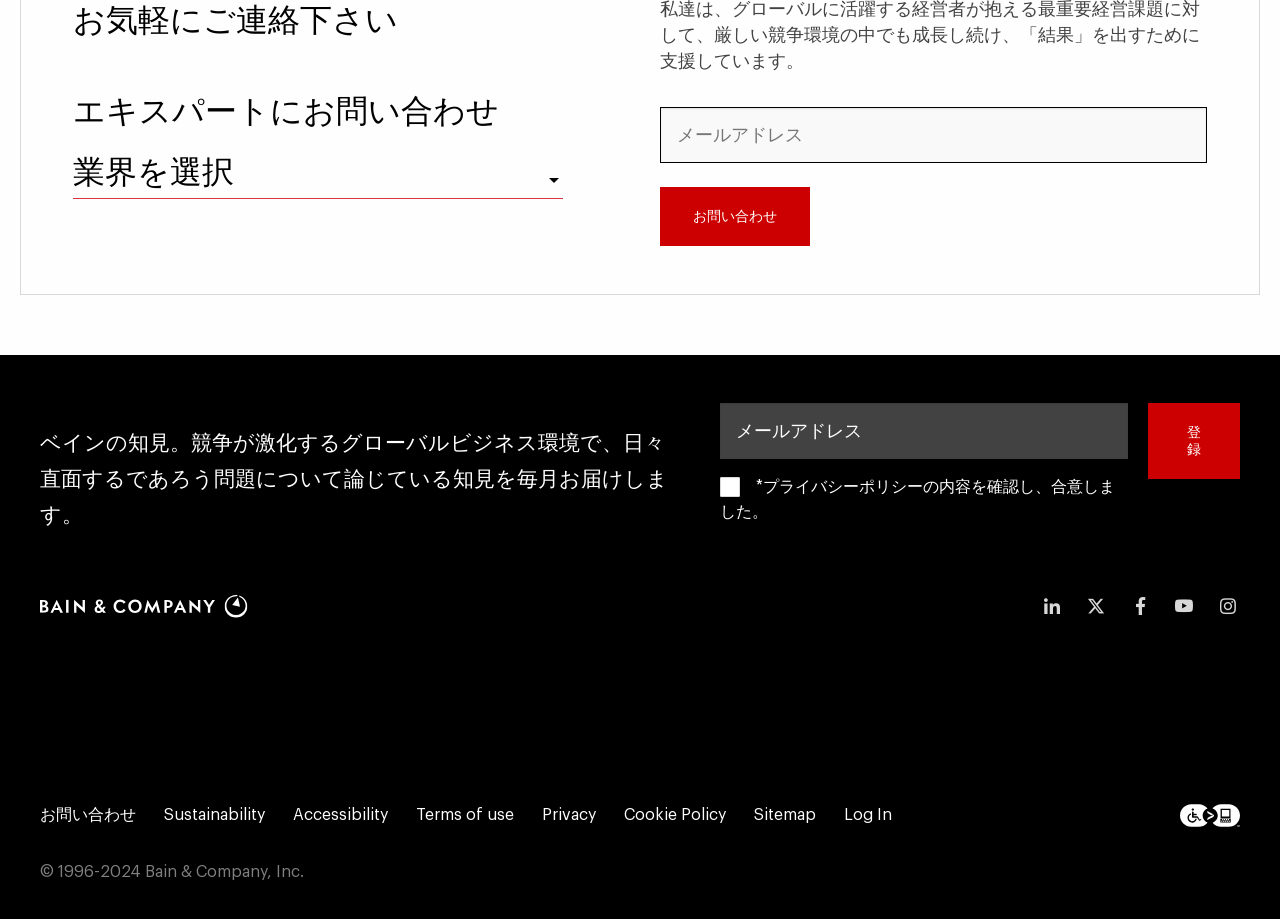Specify the bounding box coordinates of the element's area that should be clicked to execute the given instruction: "Input email address". The coordinates should be four float numbers between 0 and 1, i.e., [left, top, right, bottom].

[0.516, 0.117, 0.943, 0.178]